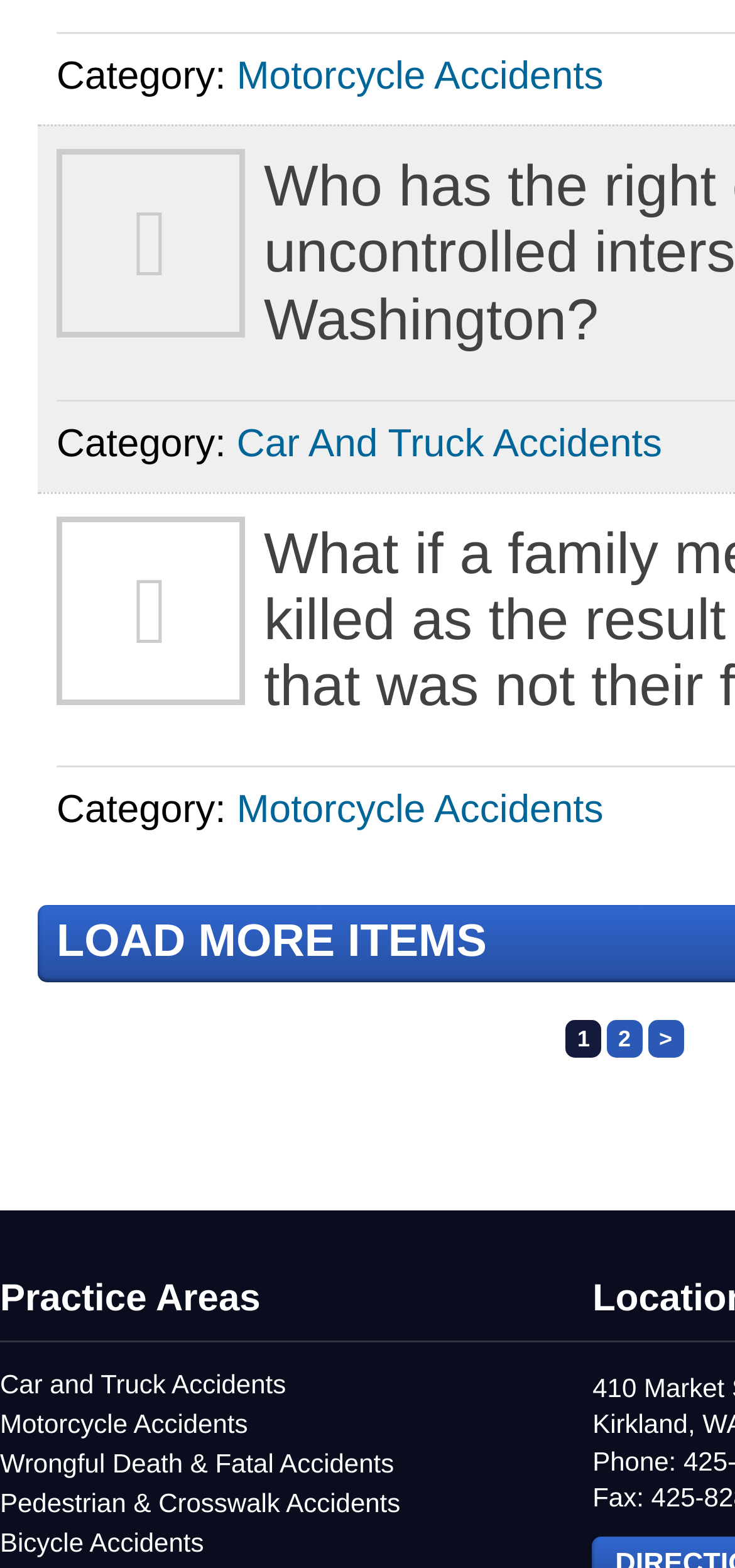What type of contact information is provided on the webpage?
Using the visual information from the image, give a one-word or short-phrase answer.

Phone and Fax